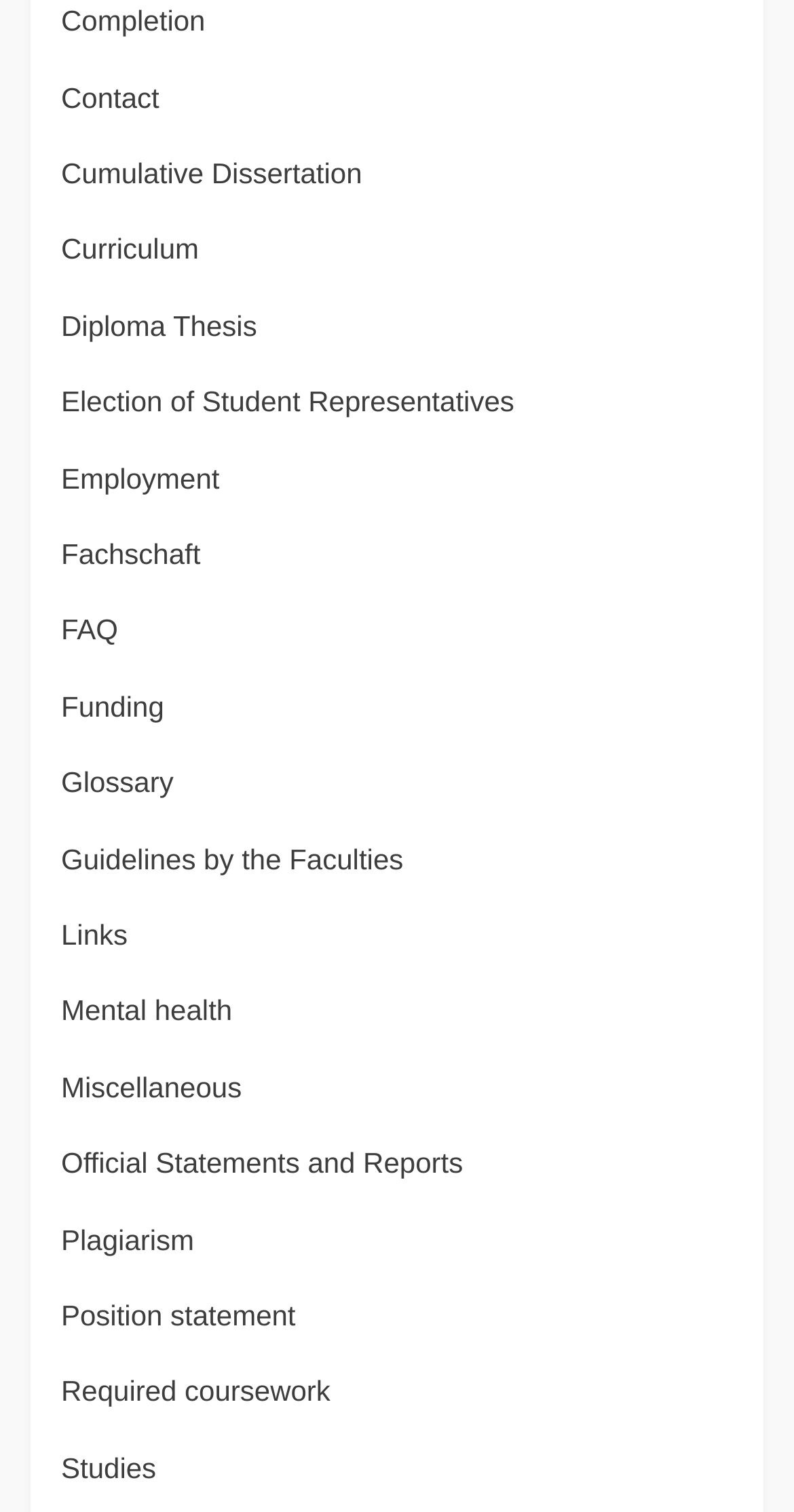Please find the bounding box coordinates (top-left x, top-left y, bottom-right x, bottom-right y) in the screenshot for the UI element described as follows: Guidelines by the Faculties

[0.077, 0.557, 0.508, 0.578]